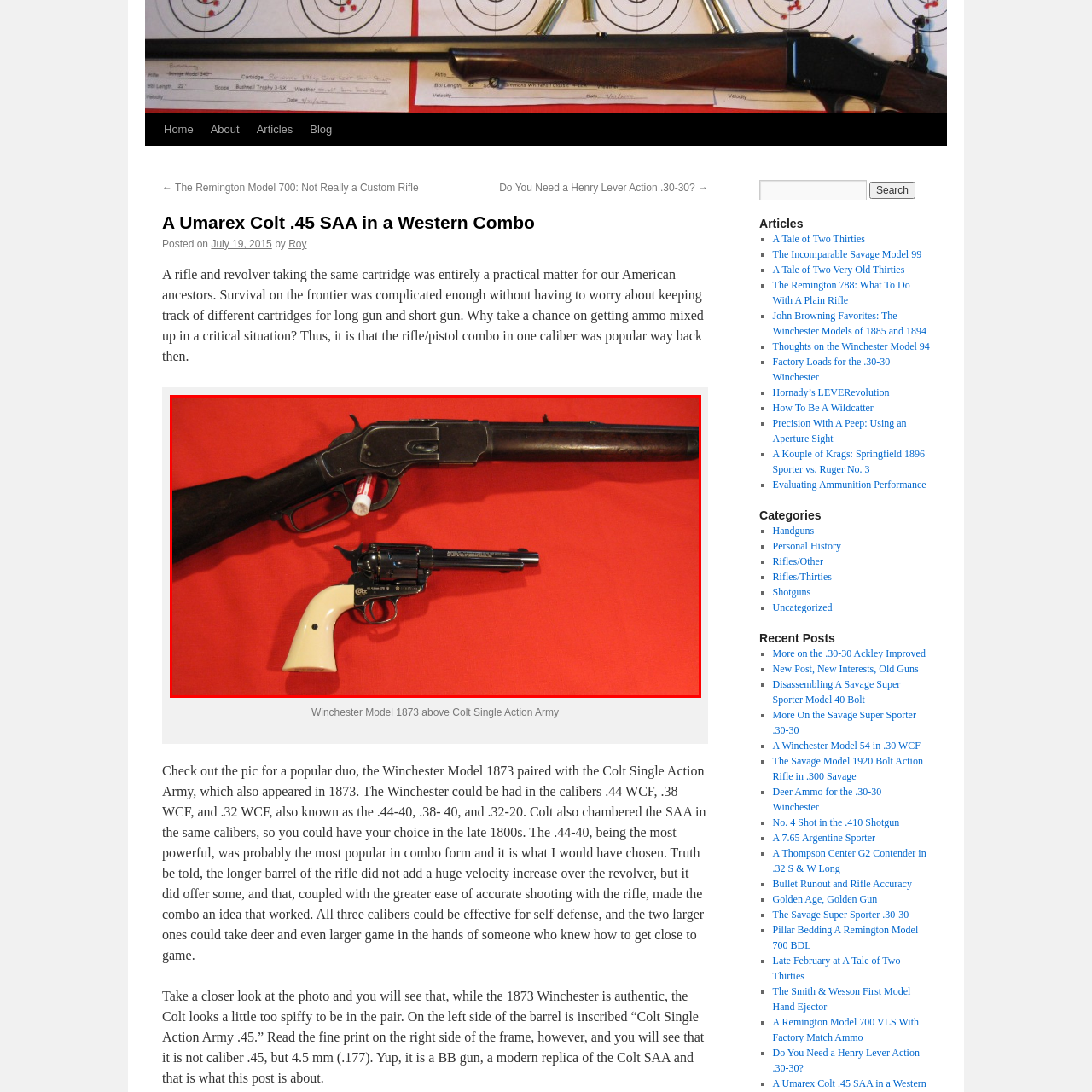What is the significance of the vibrant red background in the image?
Analyze the image highlighted by the red bounding box and give a detailed response to the question using the information from the image.

The vibrant red background is used to accentuate the details of both weapons, emphasizing their craftsmanship and historical significance, as mentioned in the caption.